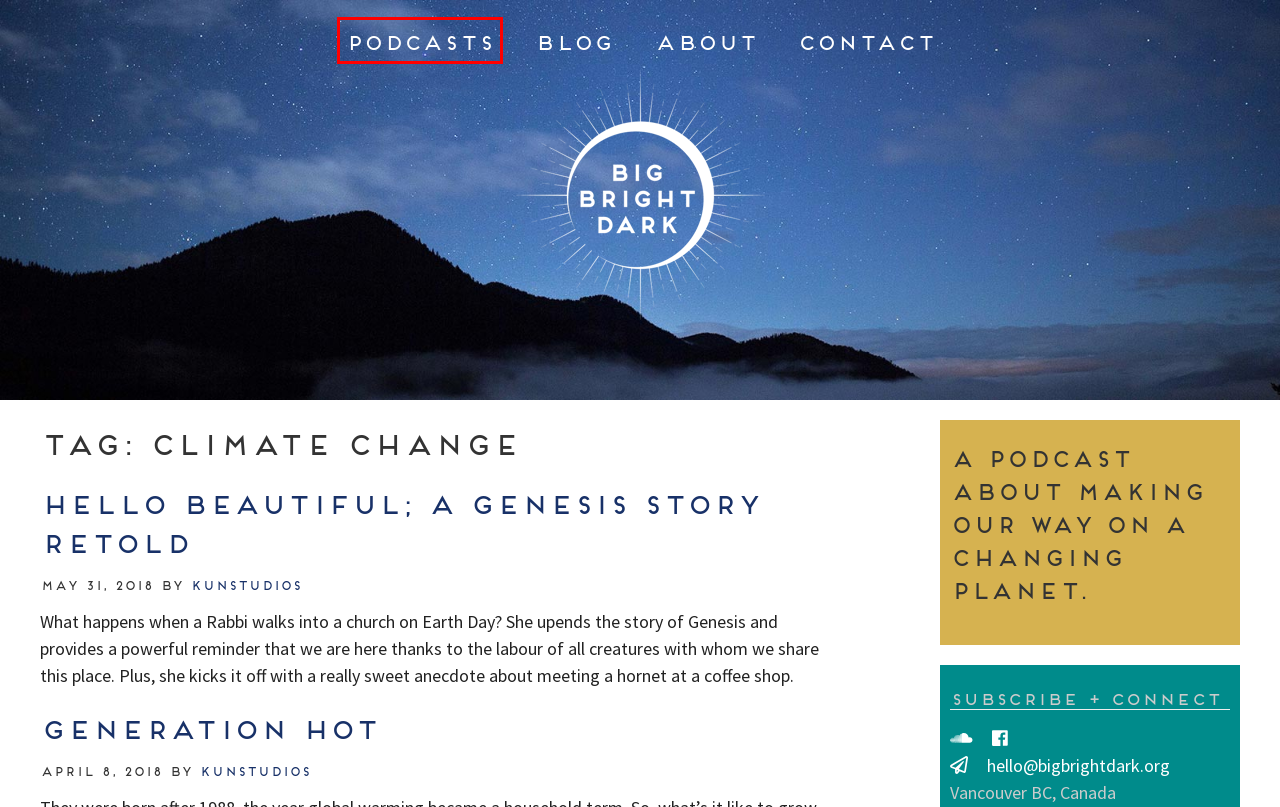Examine the screenshot of the webpage, which has a red bounding box around a UI element. Select the webpage description that best fits the new webpage after the element inside the red bounding box is clicked. Here are the choices:
A. Home | Big Bright Dark
B. Generation Hot | Big Bright Dark
C. Blog | Big Bright Dark
D. And the Bees Were Calling Me | Big Bright Dark
E. Written in the Land | Big Bright Dark
F. Hello beautiful; a Genesis story retold | Big Bright Dark
G. Contact | Big Bright Dark
H. Podcasts | Big Bright Dark

H